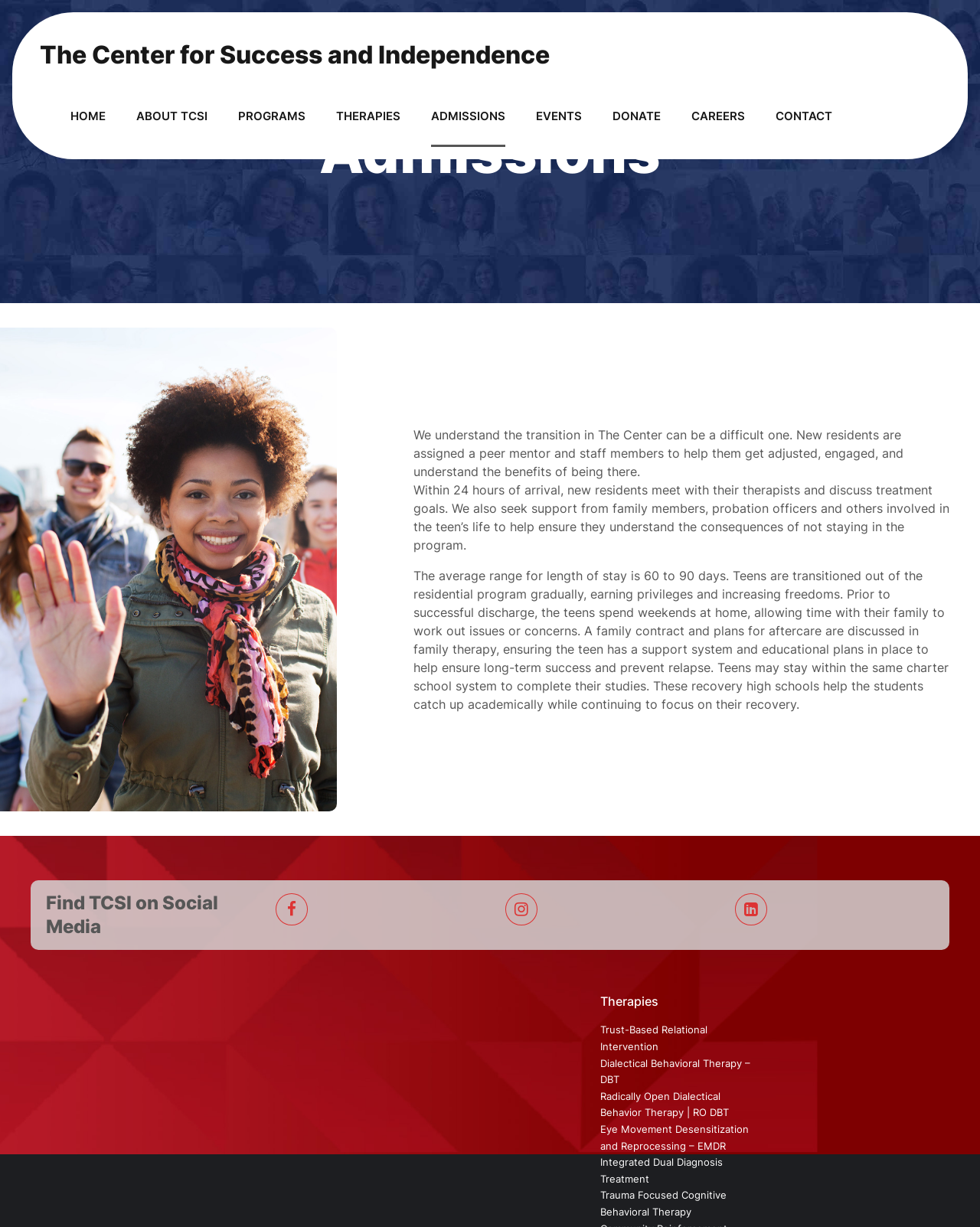What is the purpose of the 'Find TCSI on Social Media' section?
Based on the screenshot, respond with a single word or phrase.

To connect with TCSI on social media